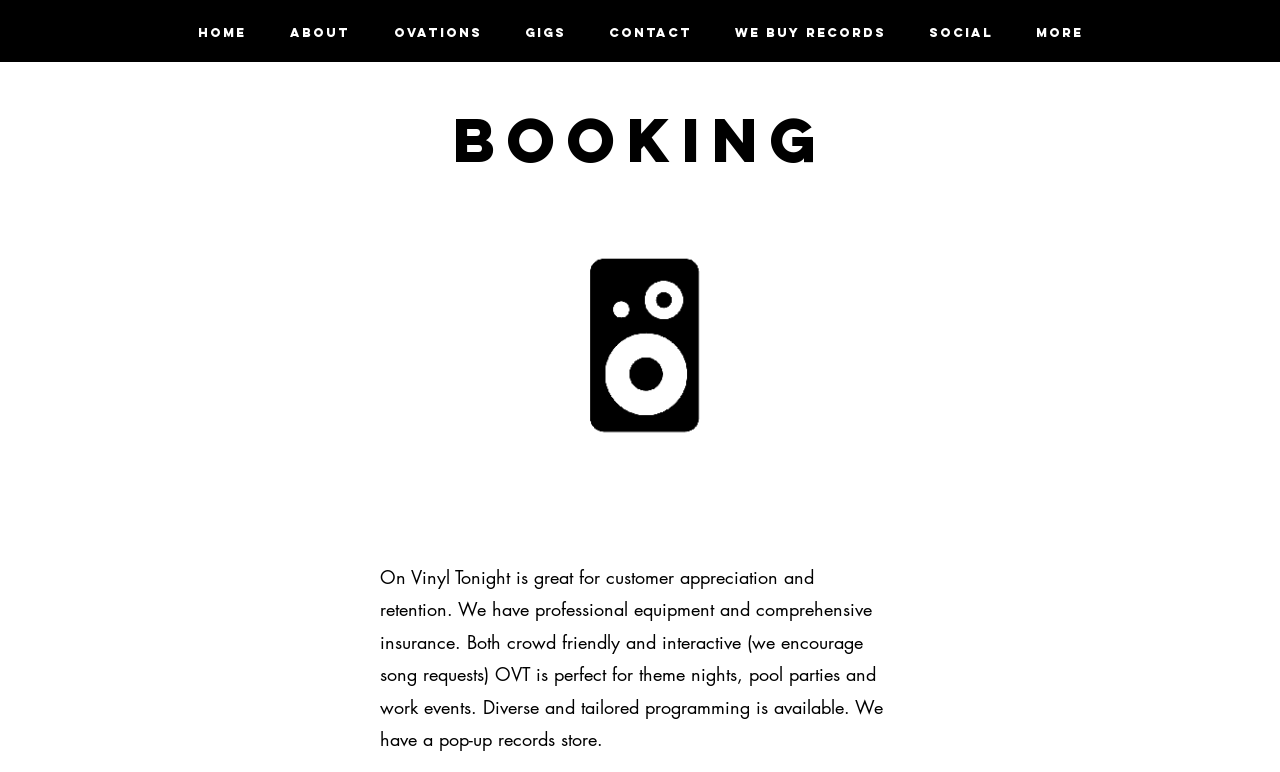Determine the bounding box for the UI element described here: "HOME".

[0.138, 0.019, 0.209, 0.066]